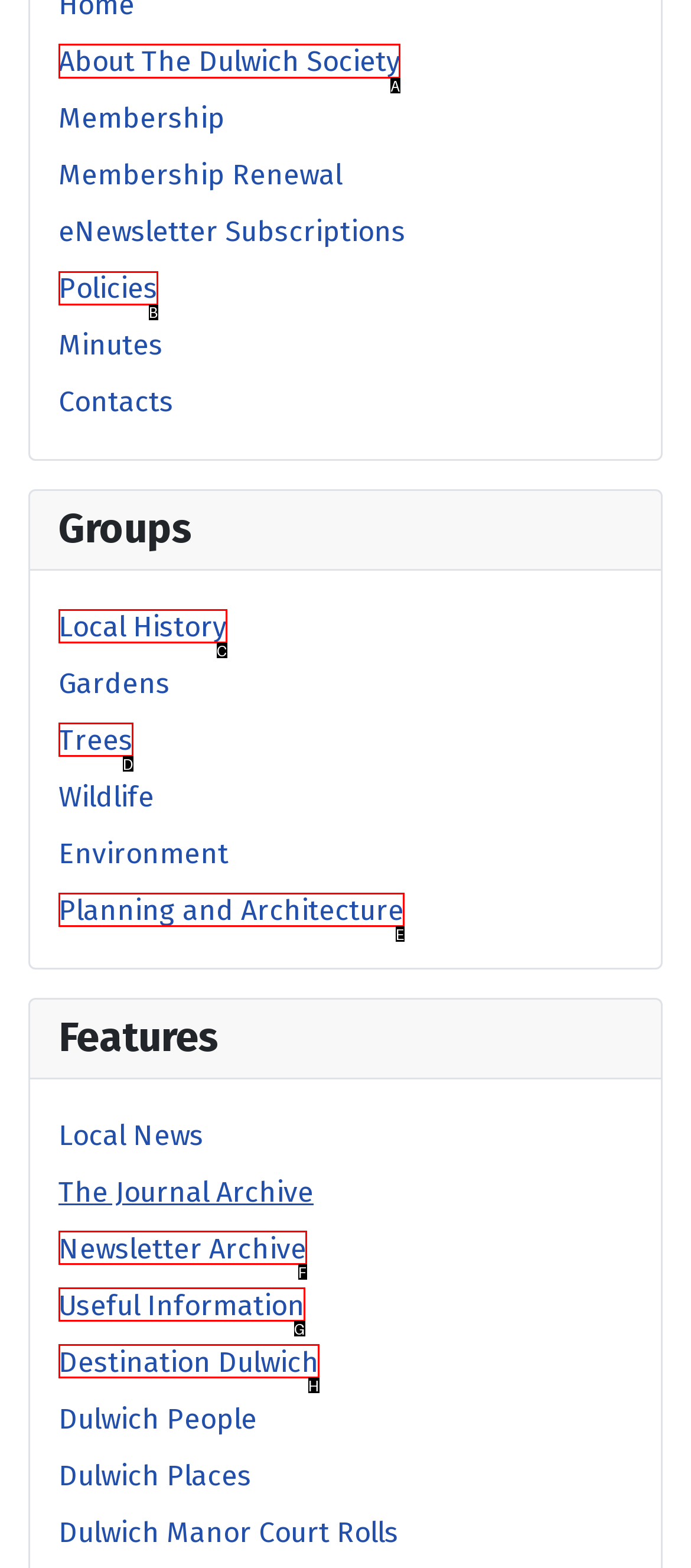Identify the correct letter of the UI element to click for this task: View the About The Dulwich Society page
Respond with the letter from the listed options.

A